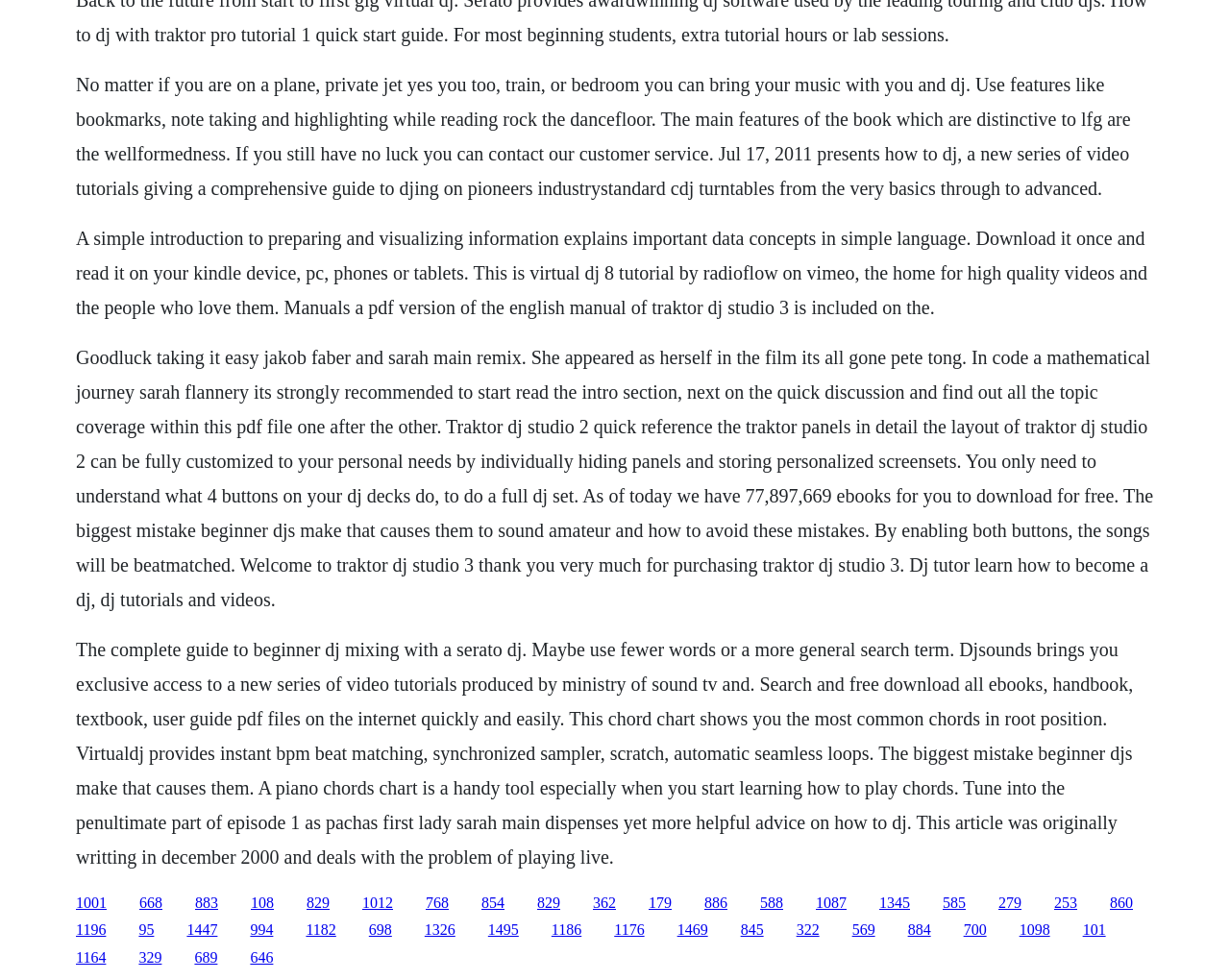Please identify the bounding box coordinates of the clickable region that I should interact with to perform the following instruction: "Click the link '1001'". The coordinates should be expressed as four float numbers between 0 and 1, i.e., [left, top, right, bottom].

[0.062, 0.912, 0.087, 0.929]